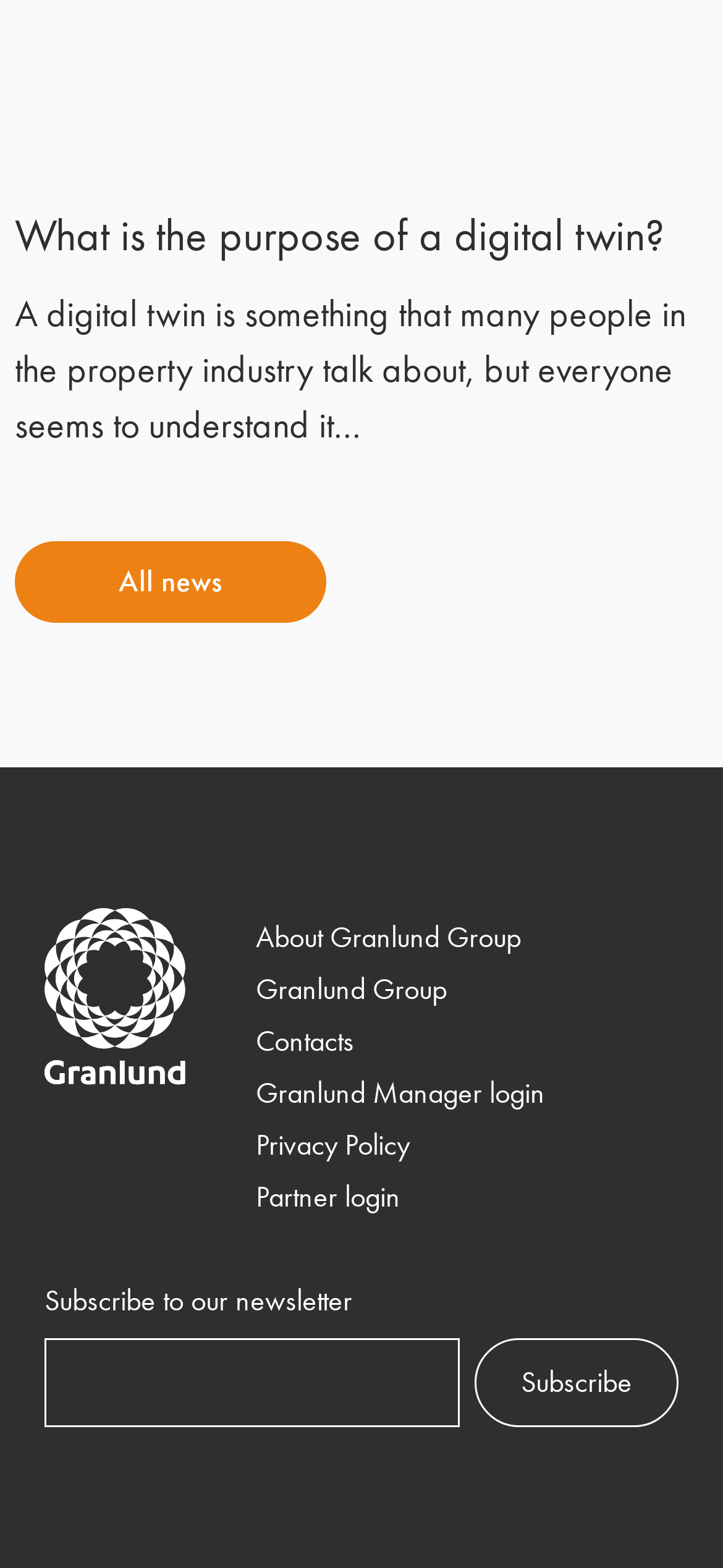What is the function of the button?
Using the visual information, respond with a single word or phrase.

Subscribe